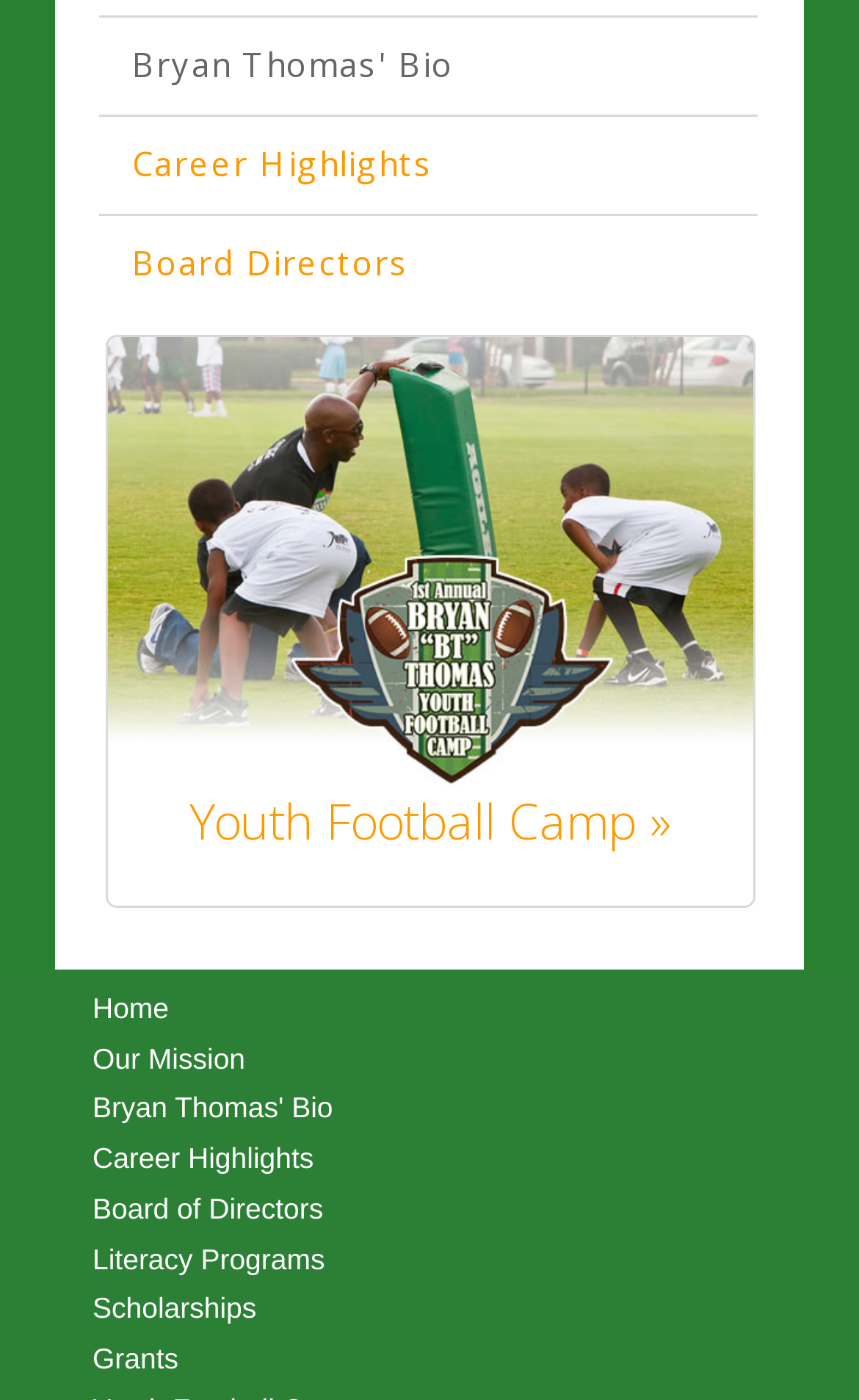What is the third link available on the webpage?
Based on the screenshot, provide a one-word or short-phrase response.

Board Directors